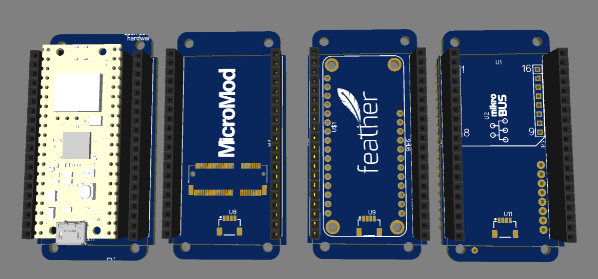Generate a comprehensive description of the image.

The image showcases a collection of modular electronic boards, prominently featuring a "MicroMod" board on the left. Each board, characterized by a sleek blue design, caters to various functionality in electronic projects. The compact layout highlights significant components and connection points, ideal for prototyping and expansion. The presence of the "feather" logo on one of the boards indicates compatibility with Feather platform accessories, enhancing versatility. The arrangement suggests a focus on stackable systems, enabling users to build sophisticated configurations from basic components. This design approach encourages innovation and creativity, making it a favorite among electronics enthusiasts and developers.